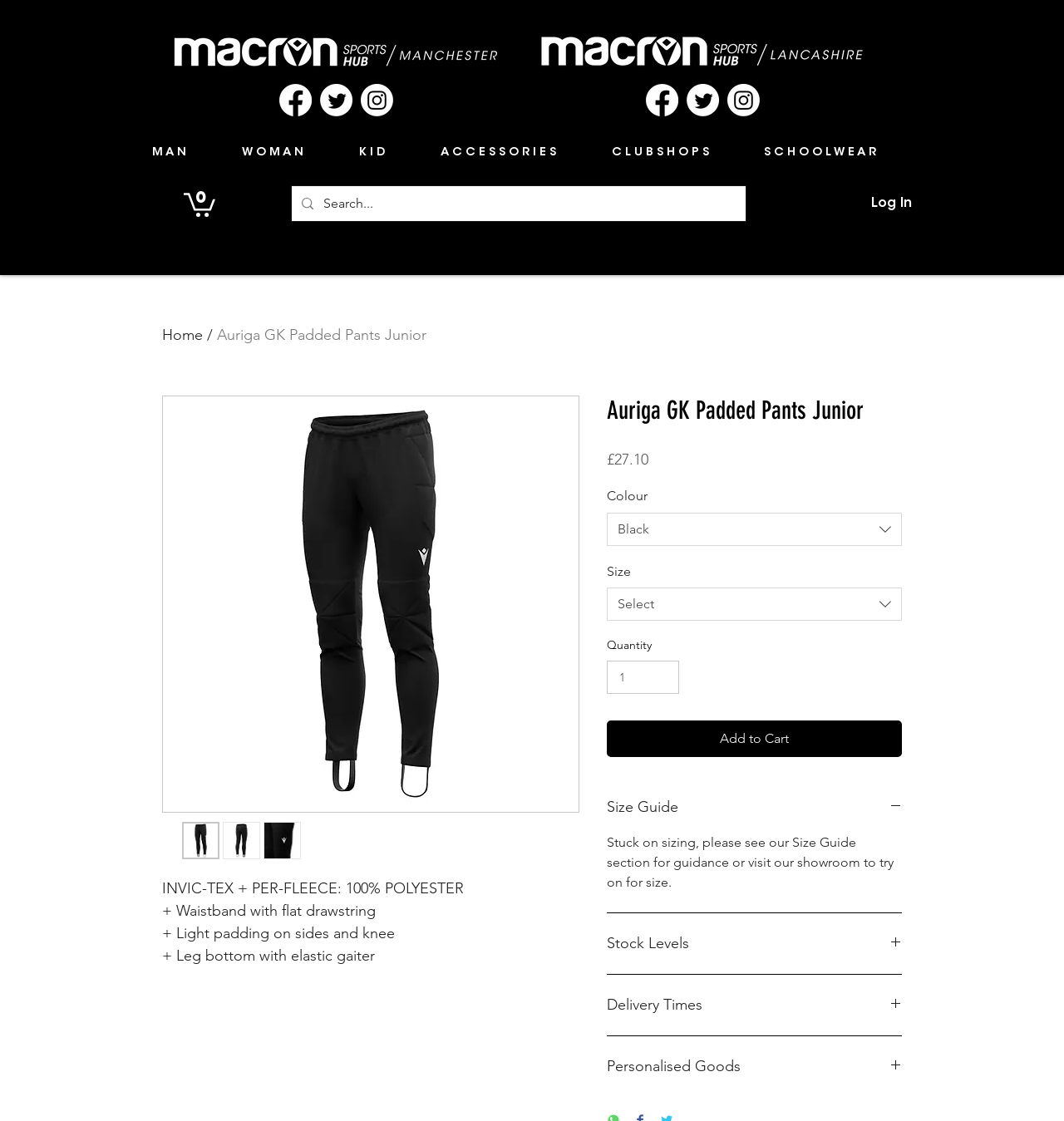Analyze the image and deliver a detailed answer to the question: What is the function of the button with the text 'Add to Cart'?

I found the answer by looking at the button with the text 'Add to Cart' which is located below the price and description of the pants, indicating that the function of this button is to add the pants to the cart.